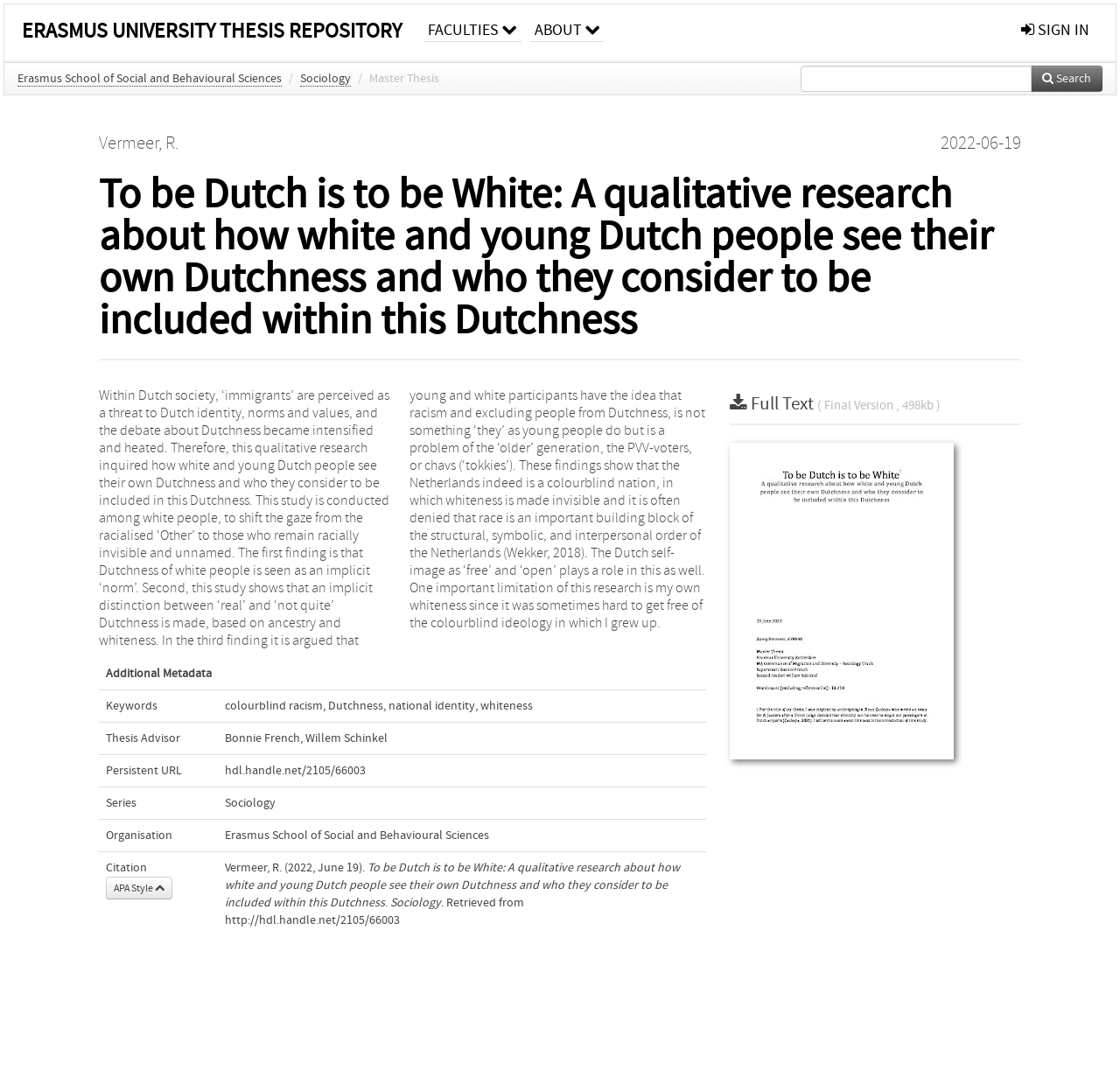Locate the bounding box coordinates of the region to be clicked to comply with the following instruction: "View the cover of the thesis". The coordinates must be four float numbers between 0 and 1, in the form [left, top, right, bottom].

[0.651, 0.555, 0.851, 0.568]